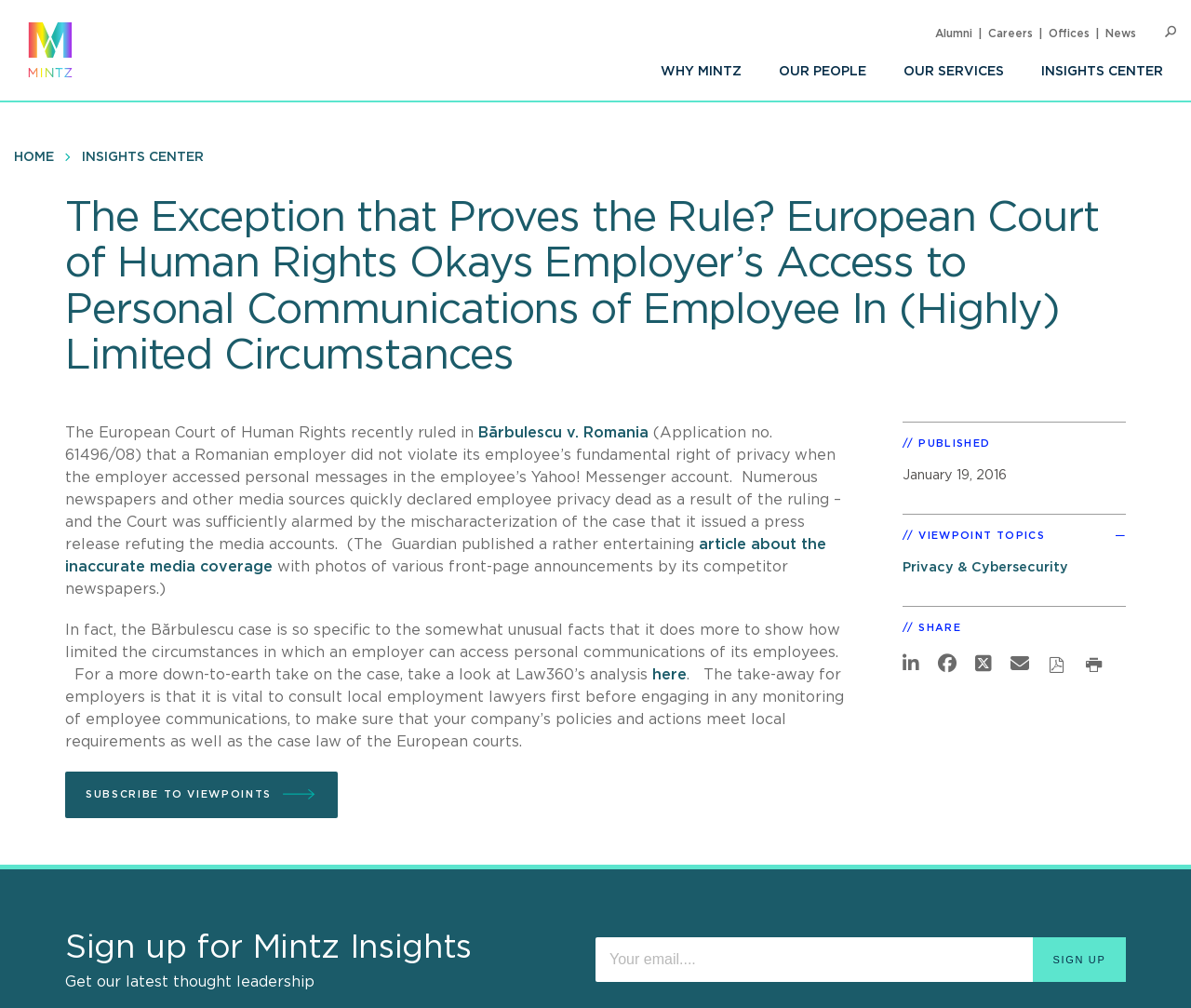Determine the bounding box coordinates for the clickable element required to fulfill the instruction: "Go to the Insights Center". Provide the coordinates as four float numbers between 0 and 1, i.e., [left, top, right, bottom].

[0.069, 0.149, 0.171, 0.162]